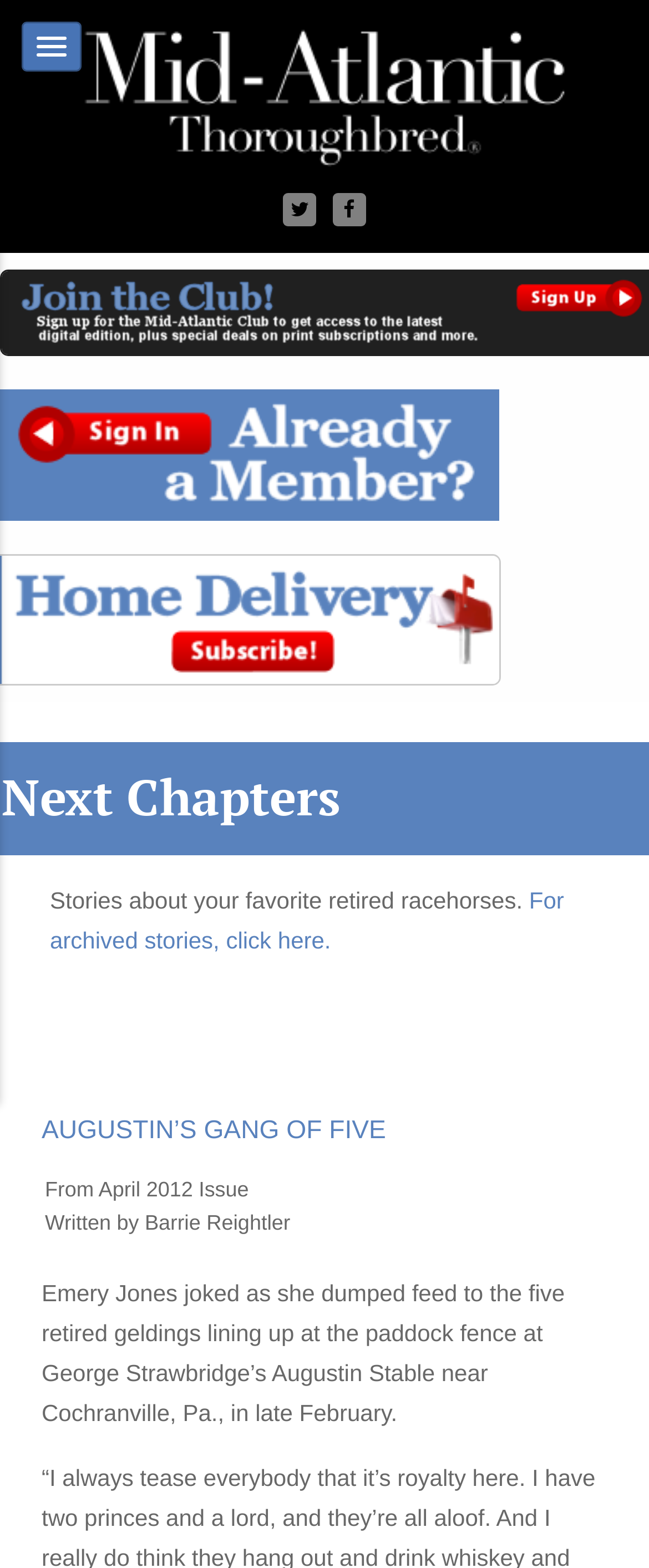Please provide a brief answer to the following inquiry using a single word or phrase:
What is the issue date of the article on this webpage?

April 2012